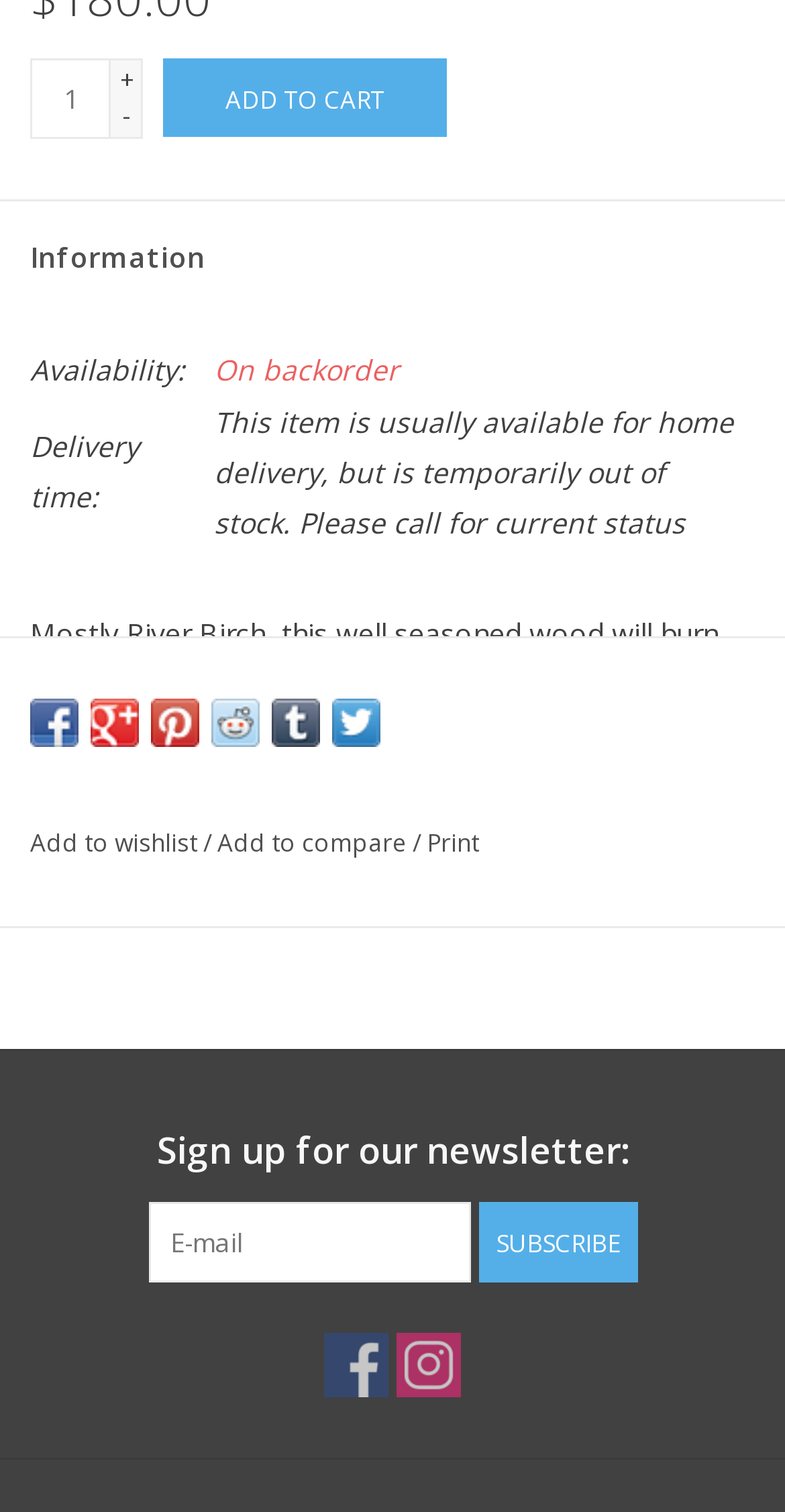What can be done with the product?
Provide a one-word or short-phrase answer based on the image.

Burn in fireplace or fire pit